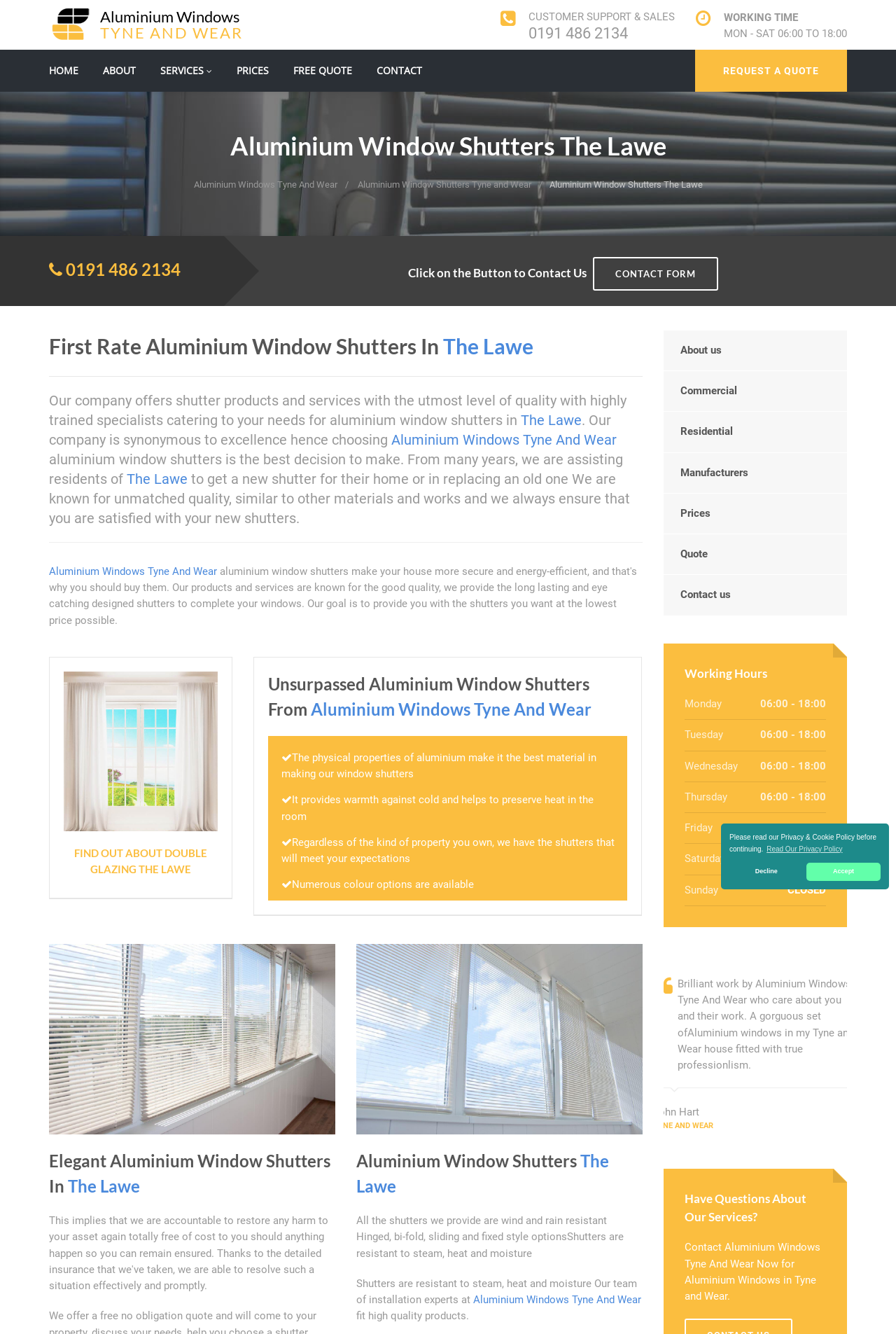Using the information from the screenshot, answer the following question thoroughly:
What is the style of the Aluminium Window Shutters offered by the company?

I found the style of the Aluminium Window Shutters by reading the text on the webpage, specifically the sentence that says 'All the shutters we provide are wind and rain resistant Hinged, bi-fold, sliding and fixed style options...'.